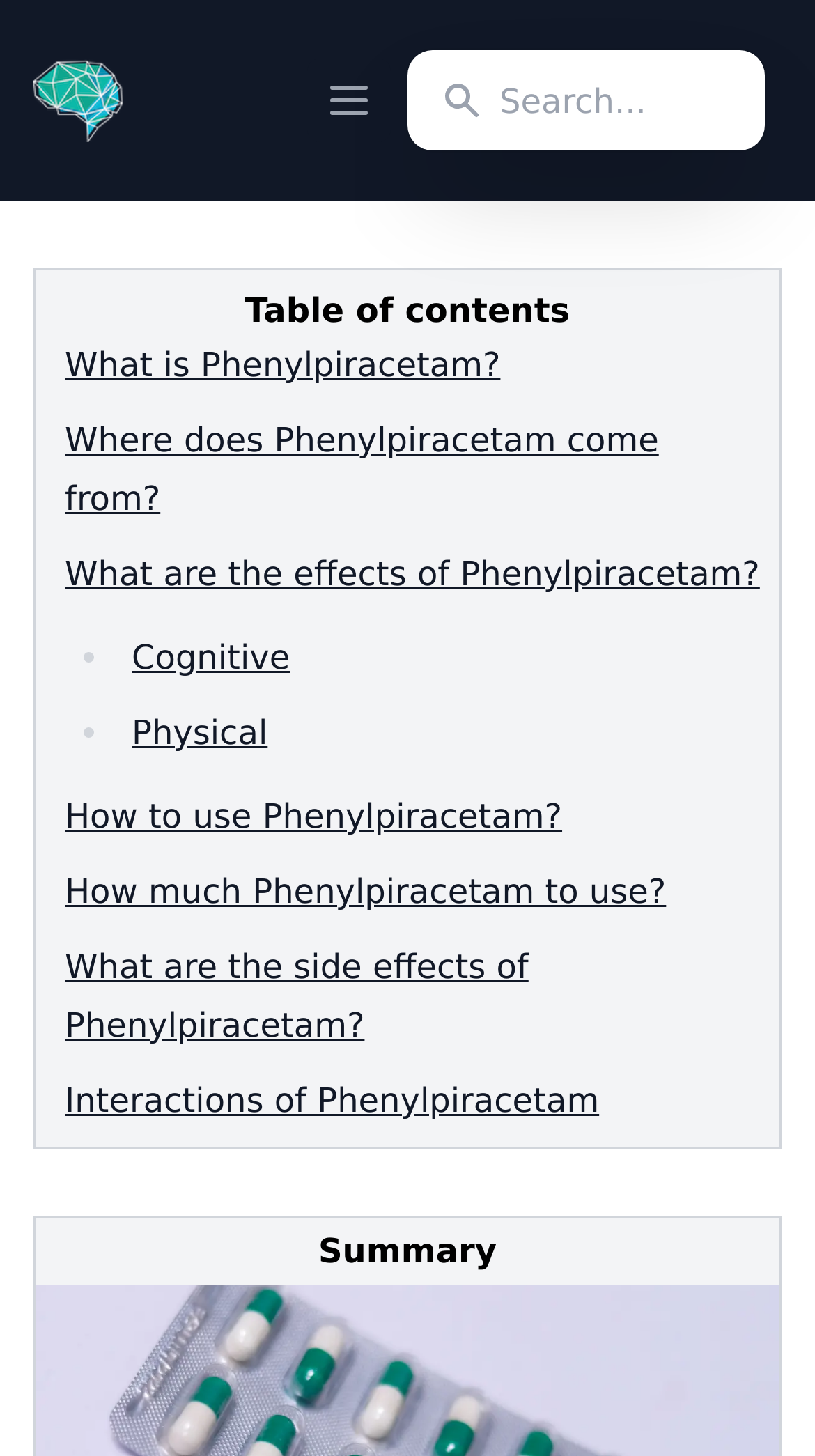Give a one-word or short phrase answer to the question: 
What is the purpose of the button on the top right corner?

Open main menu